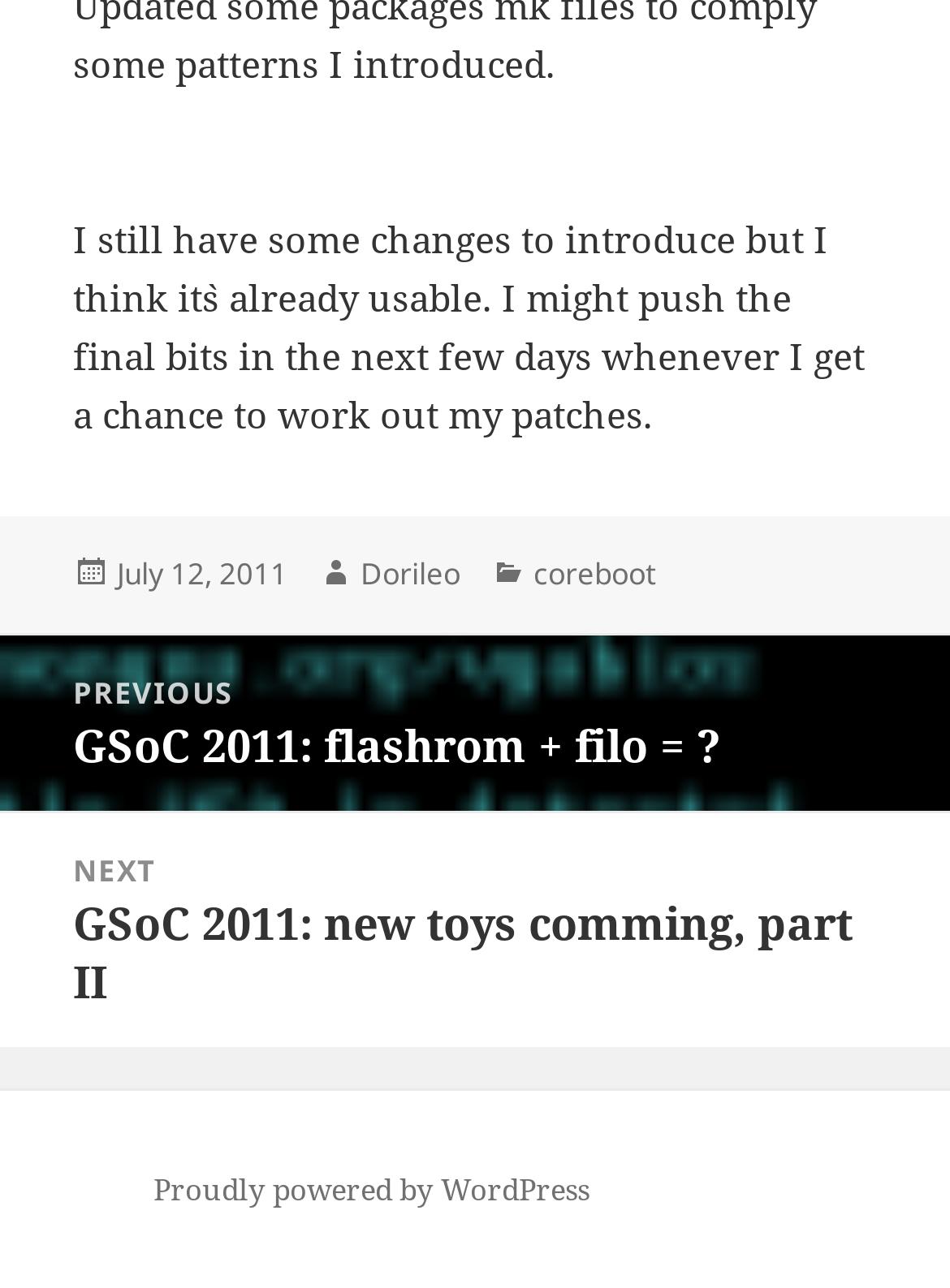Provide a short, one-word or phrase answer to the question below:
What is the category of the post?

coreboot